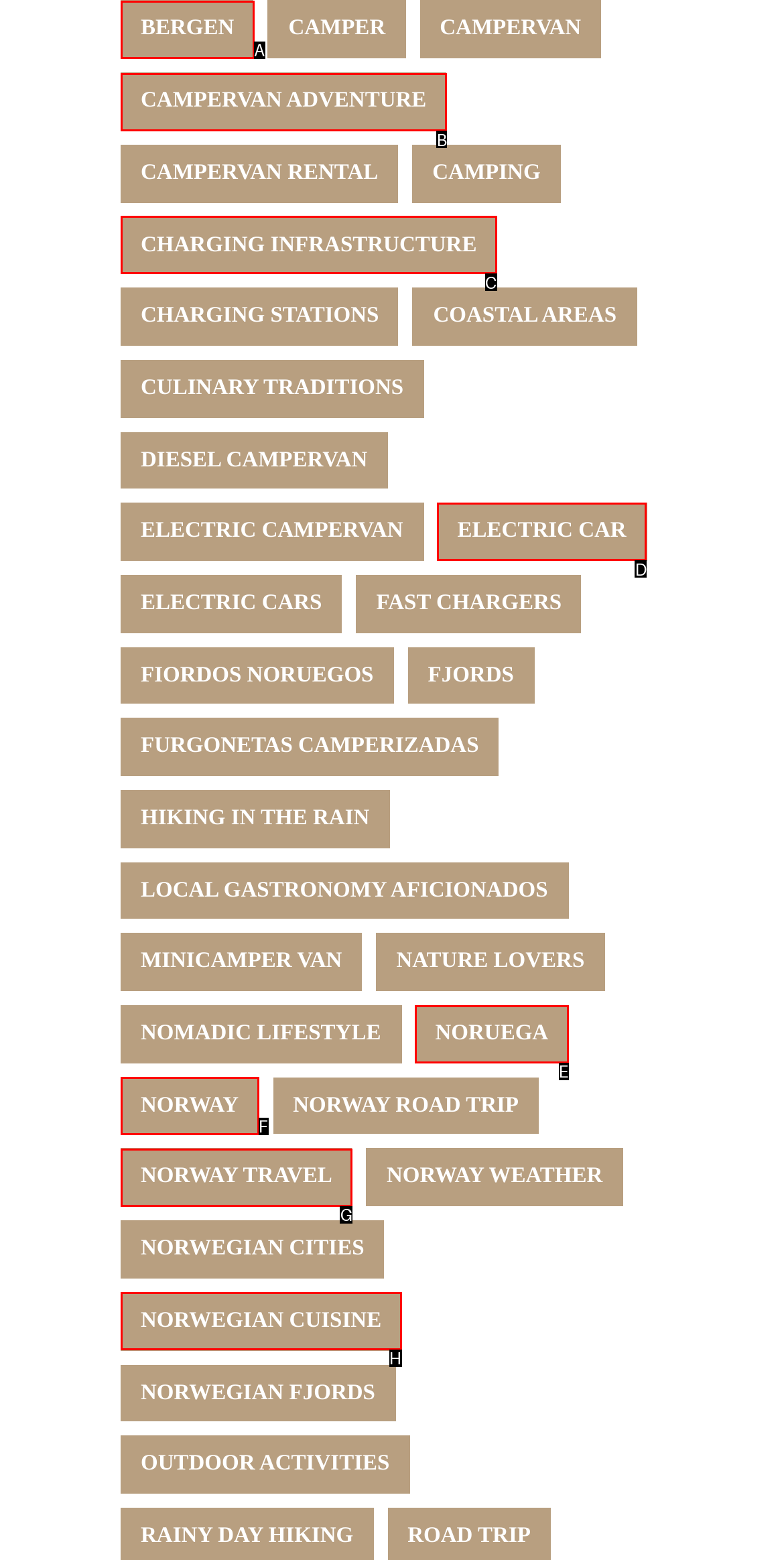Choose the letter of the option you need to click to Explore campervan adventure. Answer with the letter only.

B